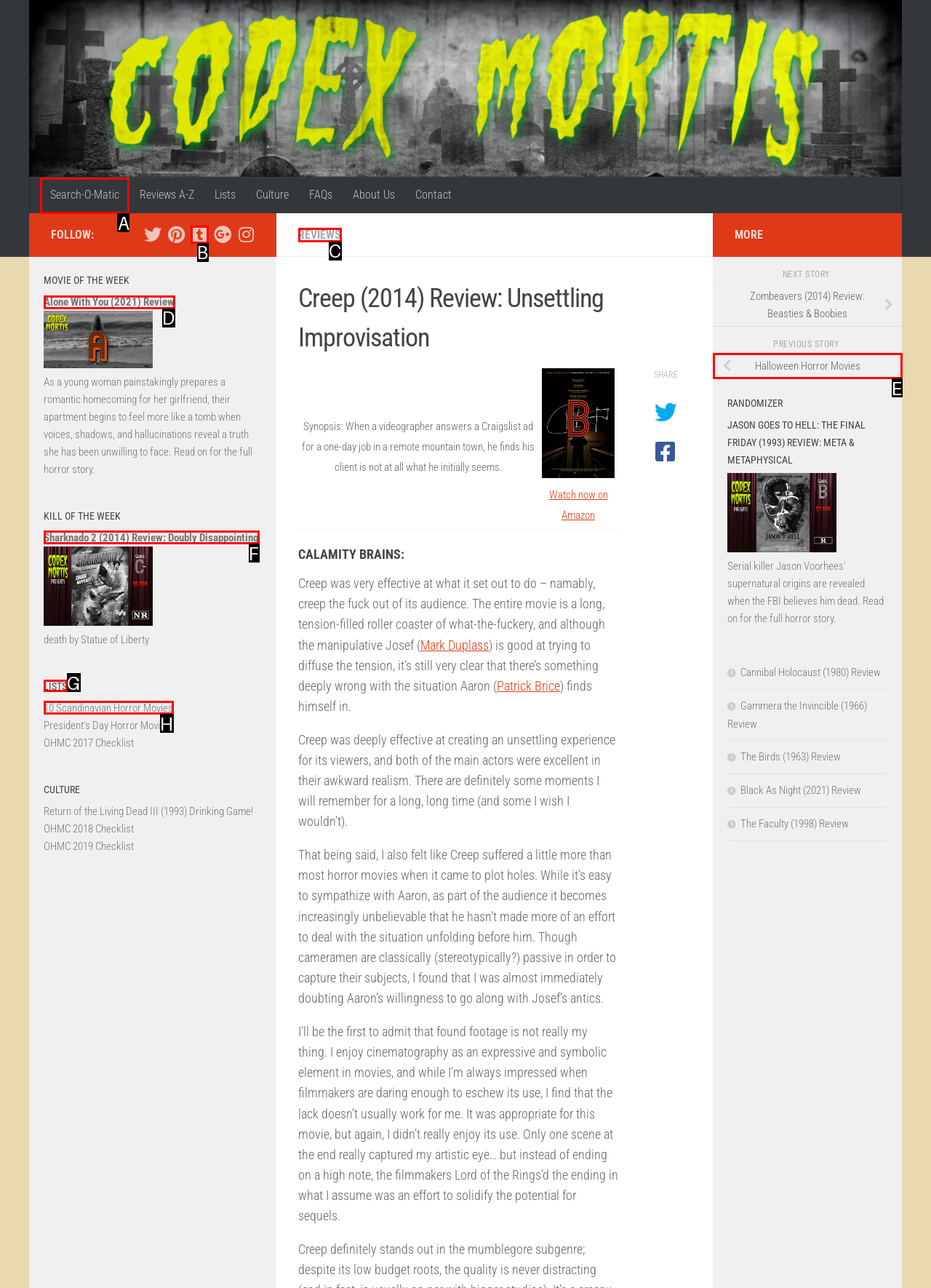Determine the letter of the UI element that you need to click to perform the task: Click on the 'Search-O-Matic' link.
Provide your answer with the appropriate option's letter.

A